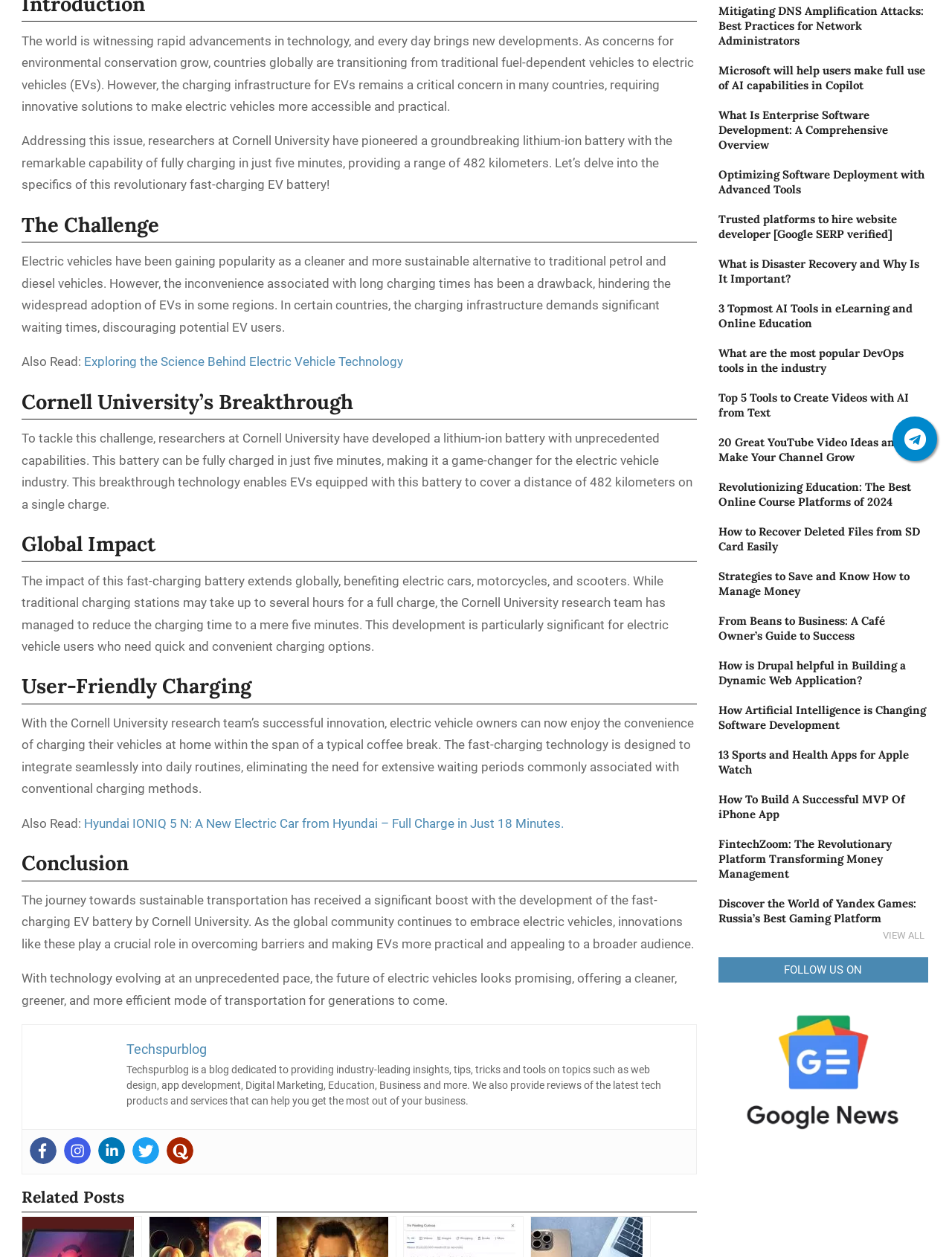Please predict the bounding box coordinates (top-left x, top-left y, bottom-right x, bottom-right y) for the UI element in the screenshot that fits the description: View All

[0.923, 0.738, 0.975, 0.75]